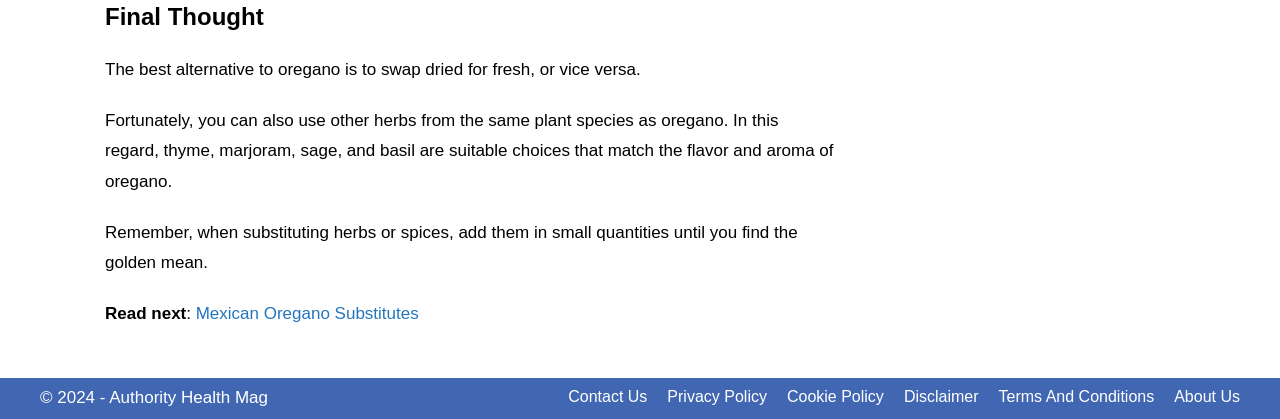Identify the bounding box coordinates necessary to click and complete the given instruction: "Visit About Us page".

[0.917, 0.927, 0.969, 0.967]